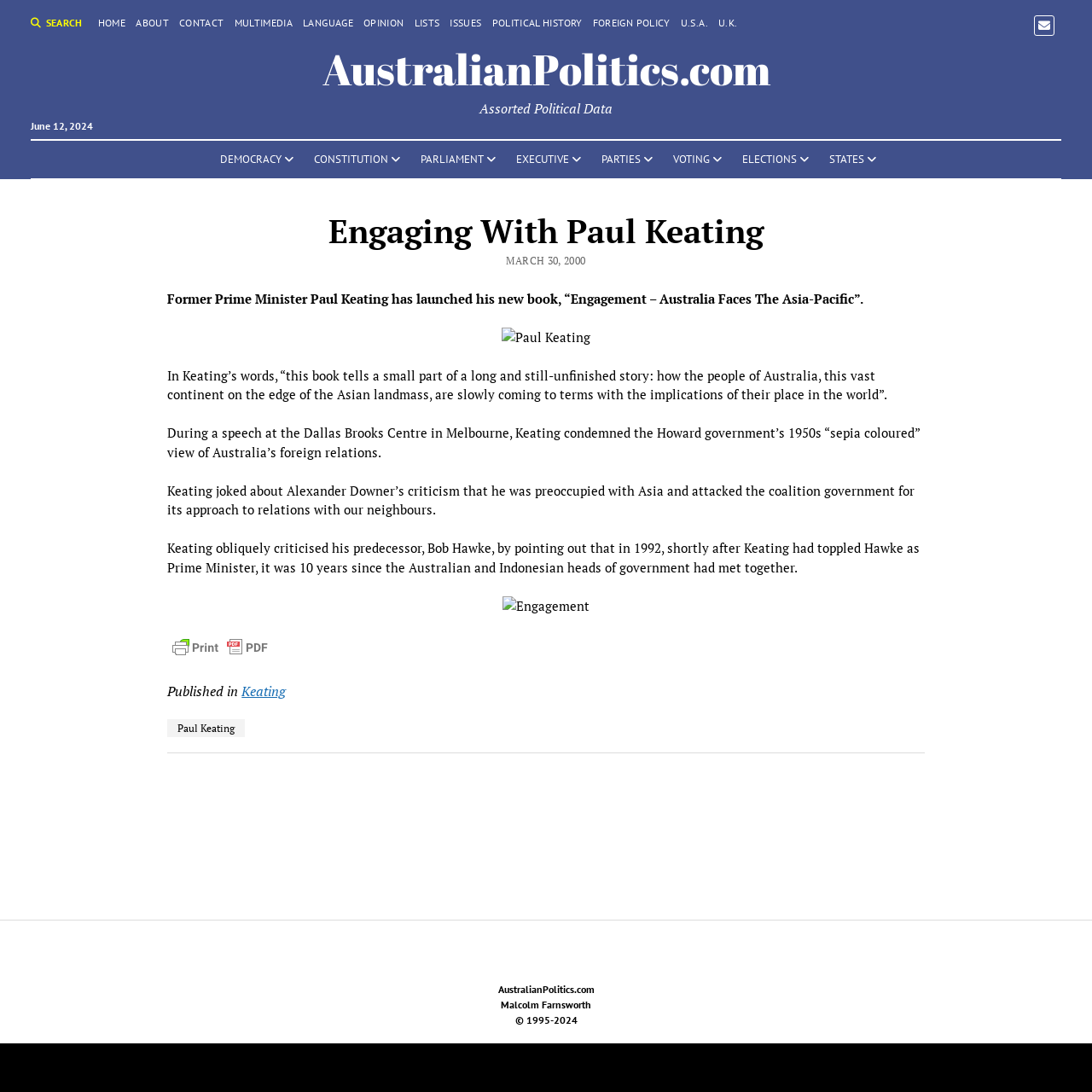Generate the text content of the main heading of the webpage.

Engaging With Paul Keating